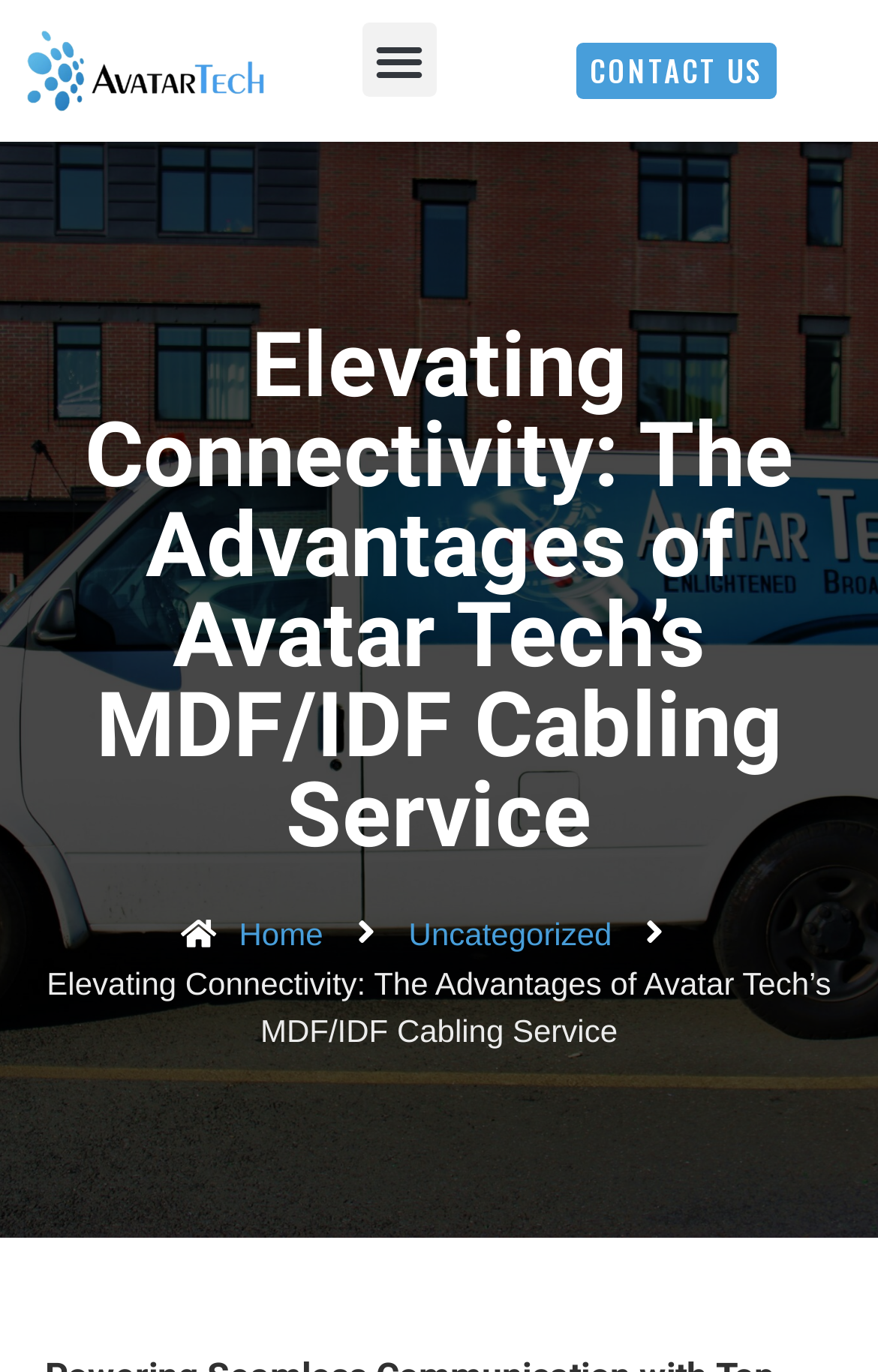Using the provided description CONTACT US, find the bounding box coordinates for the UI element. Provide the coordinates in (top-left x, top-left y, bottom-right x, bottom-right y) format, ensuring all values are between 0 and 1.

[0.656, 0.031, 0.884, 0.072]